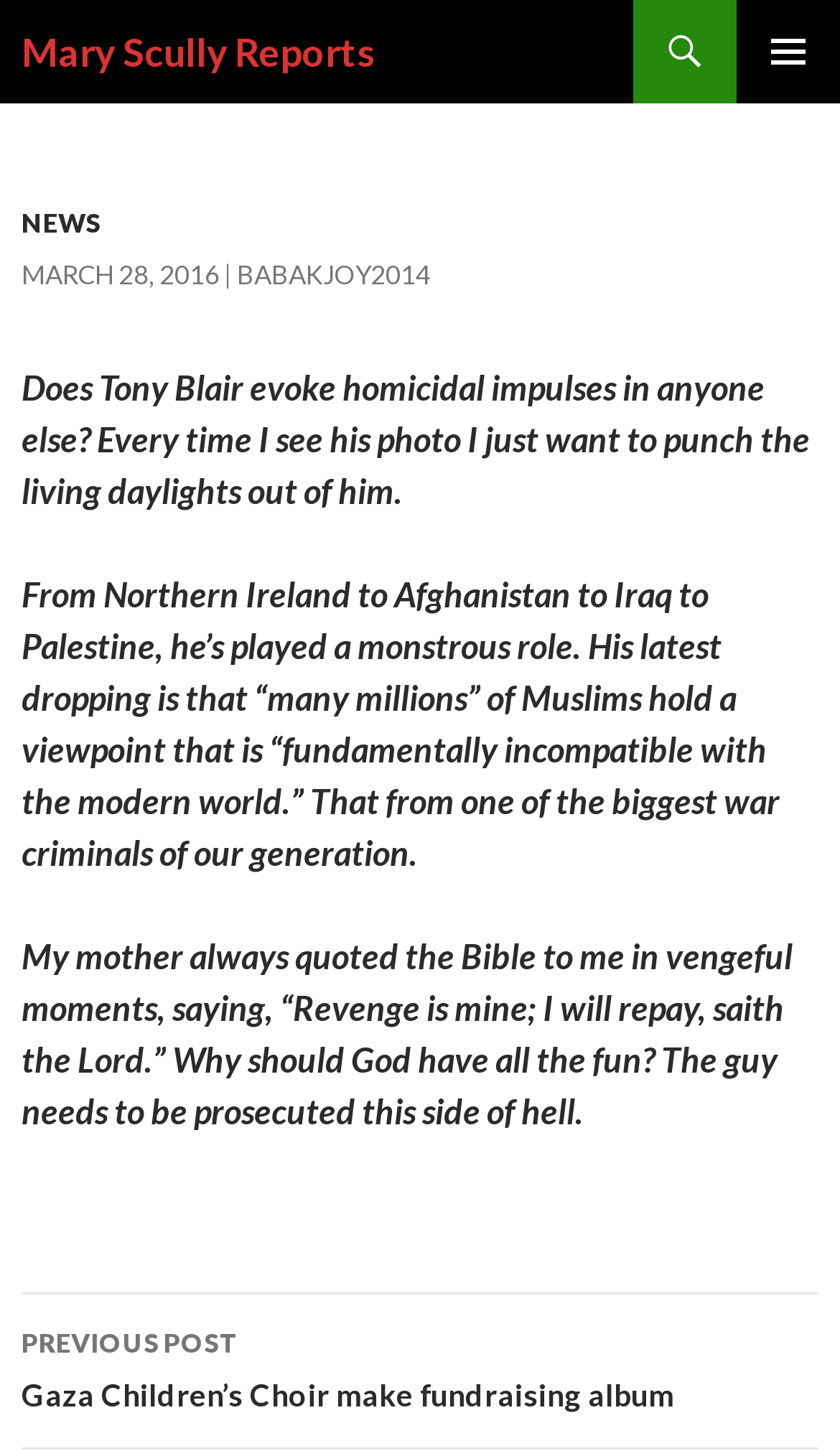Please respond in a single word or phrase: 
What is the author's sentiment towards Tony Blair?

Negative